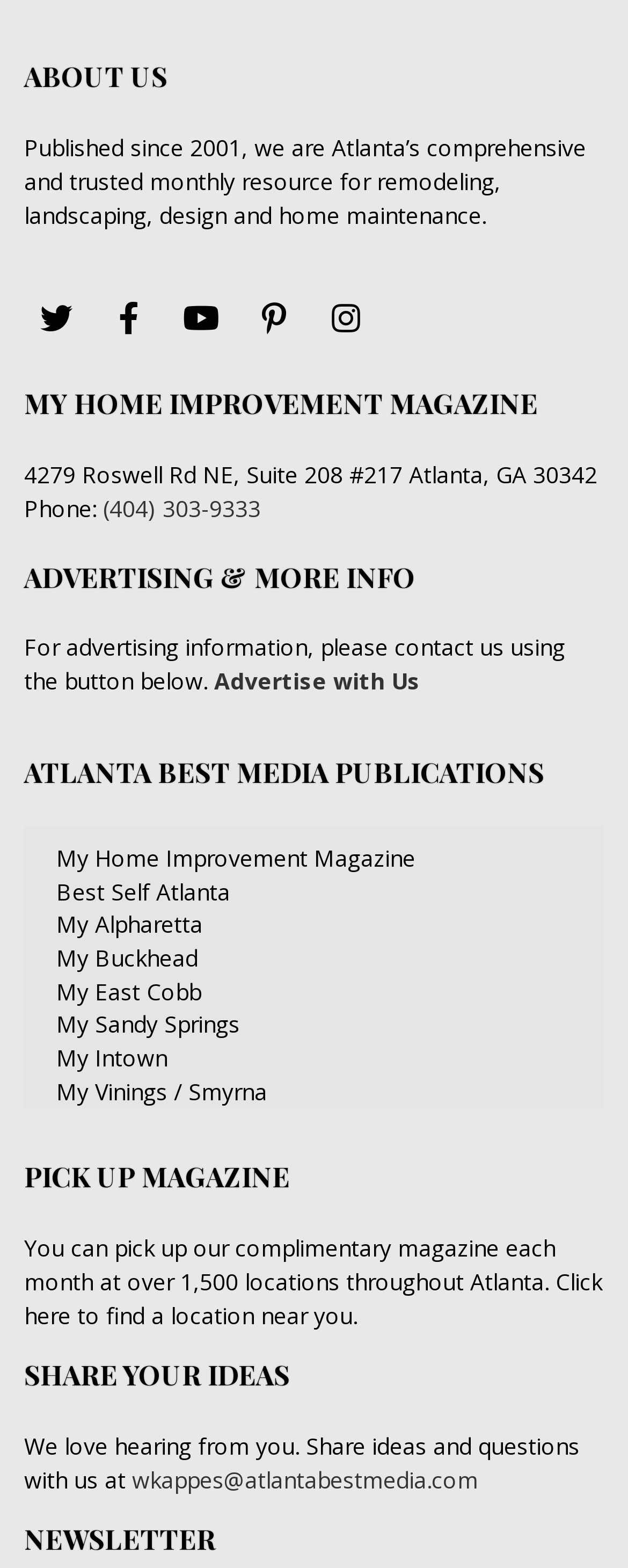How many locations are there to pick up the magazine?
Answer the question with just one word or phrase using the image.

over 1,500